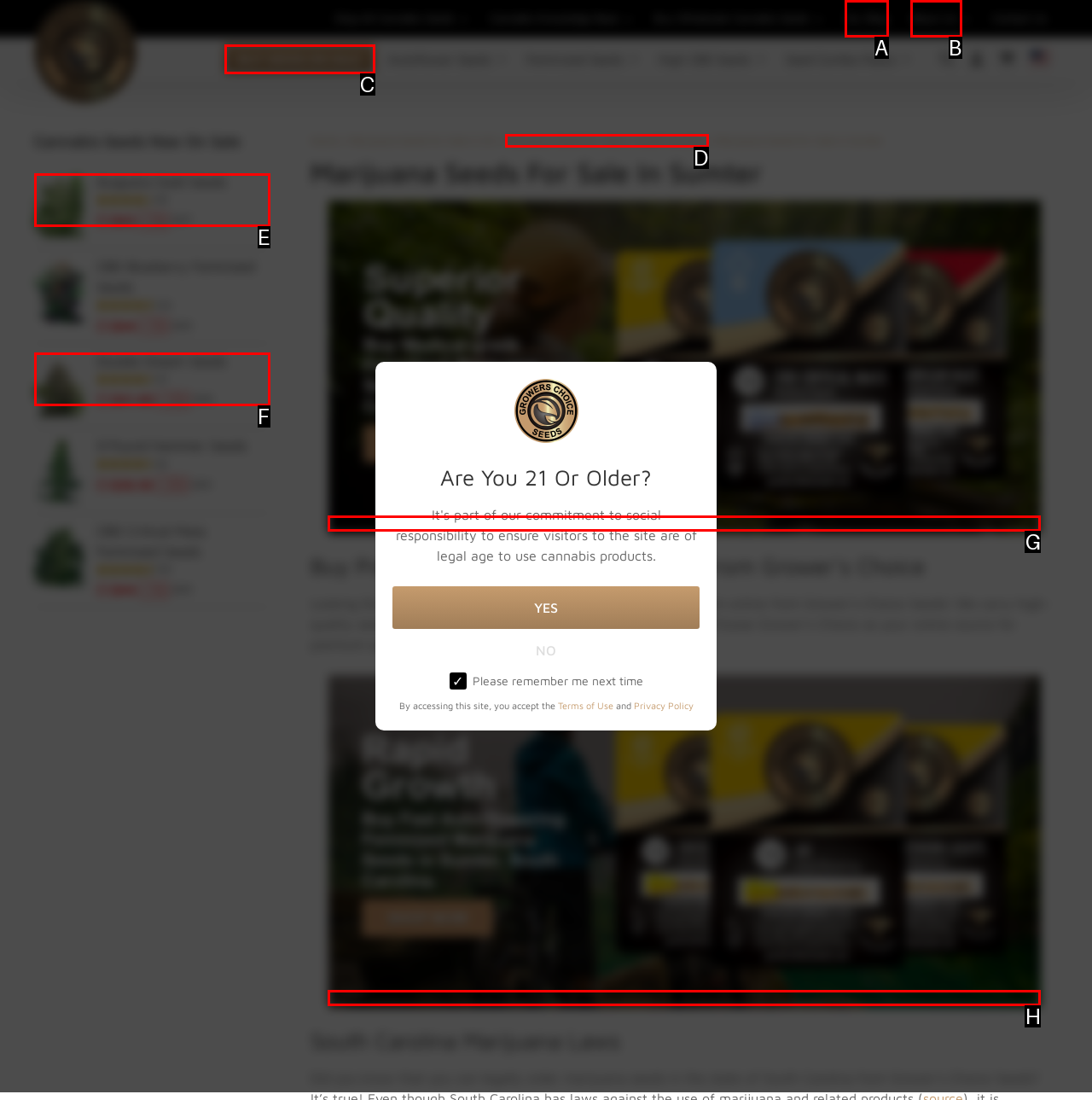Which option is described as follows: About Us
Answer with the letter of the matching option directly.

B